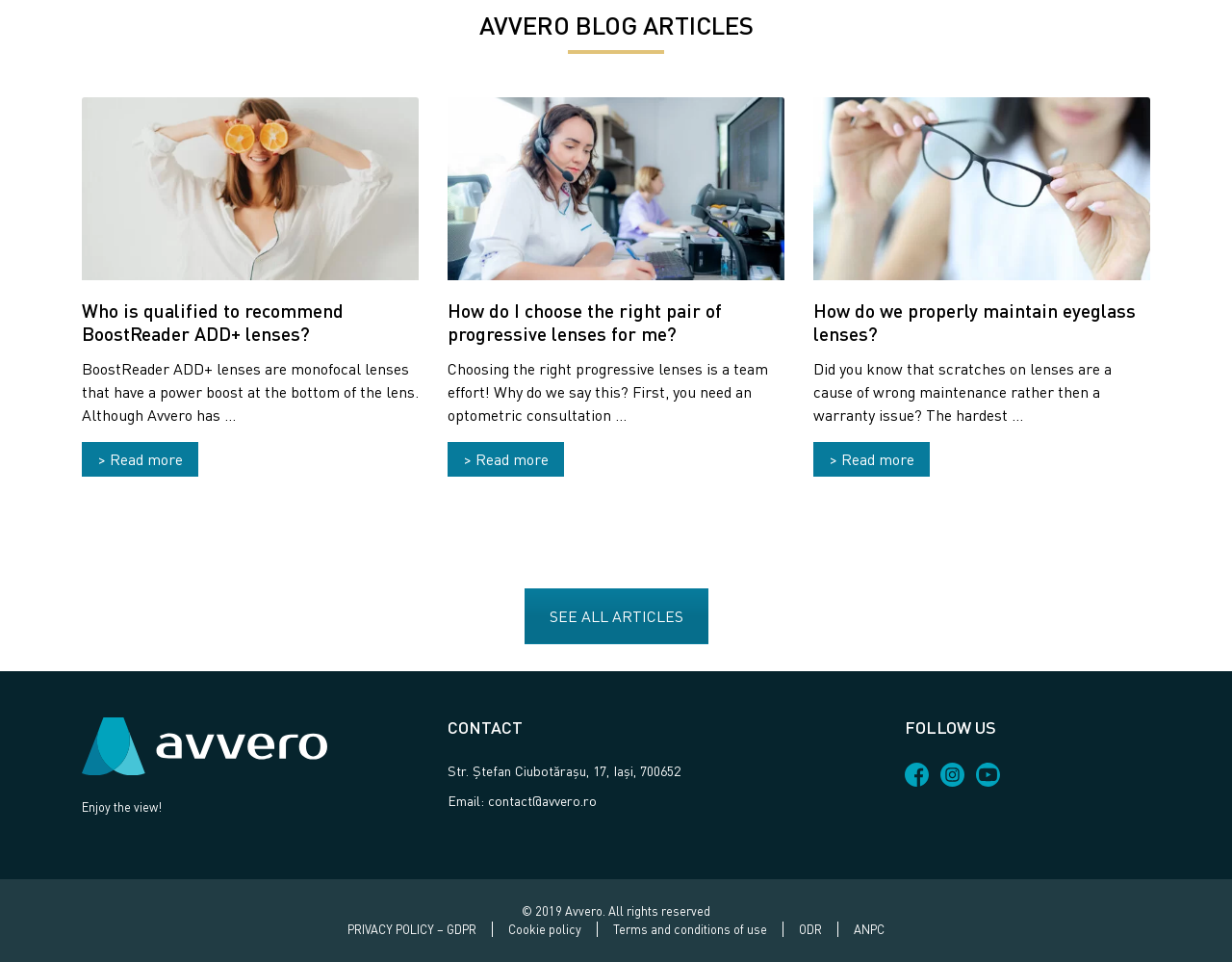Examine the screenshot and answer the question in as much detail as possible: What is the purpose of the 'CONTACT' section?

The 'CONTACT' section provides the user with contact information, including an address, email, and social media links. This allows users to get in touch with the company or organization behind the blog, likely for inquiries, feedback, or other purposes.